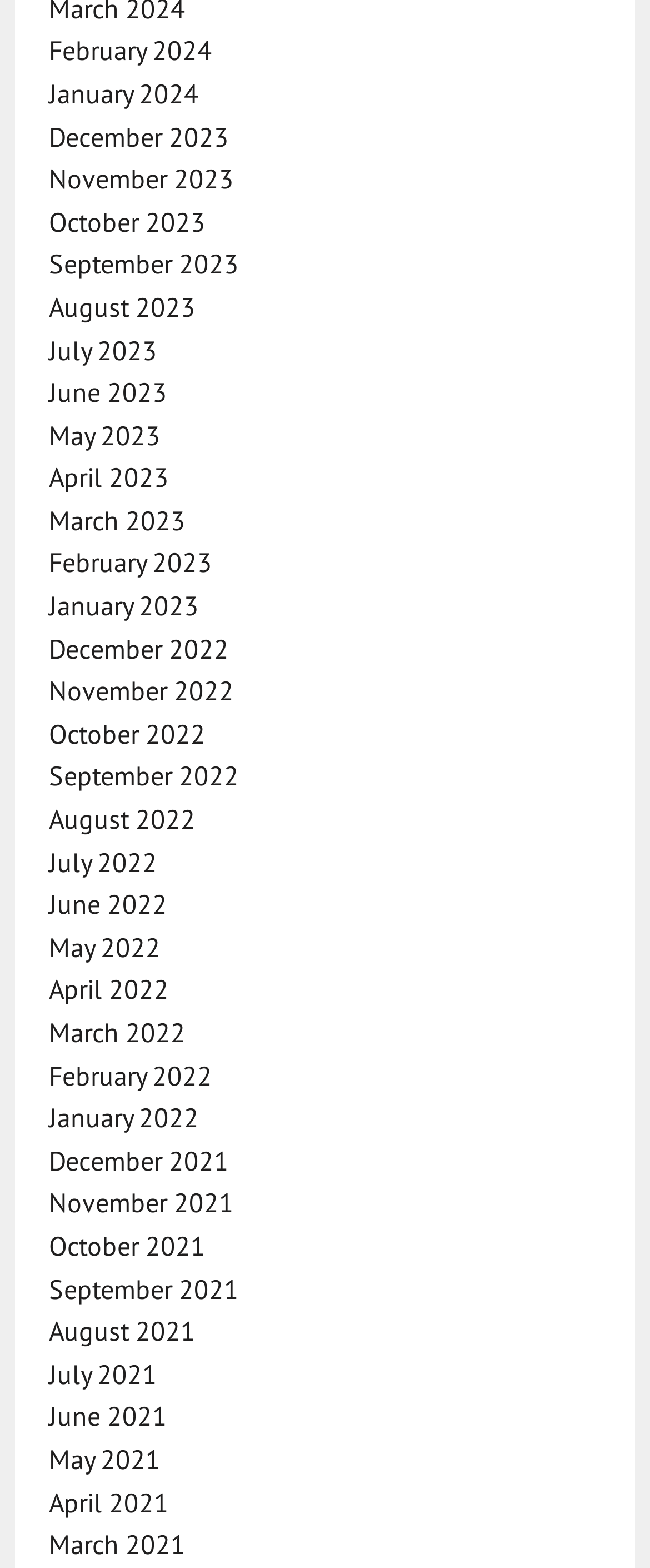Point out the bounding box coordinates of the section to click in order to follow this instruction: "Check December 2022".

[0.075, 0.403, 0.352, 0.424]